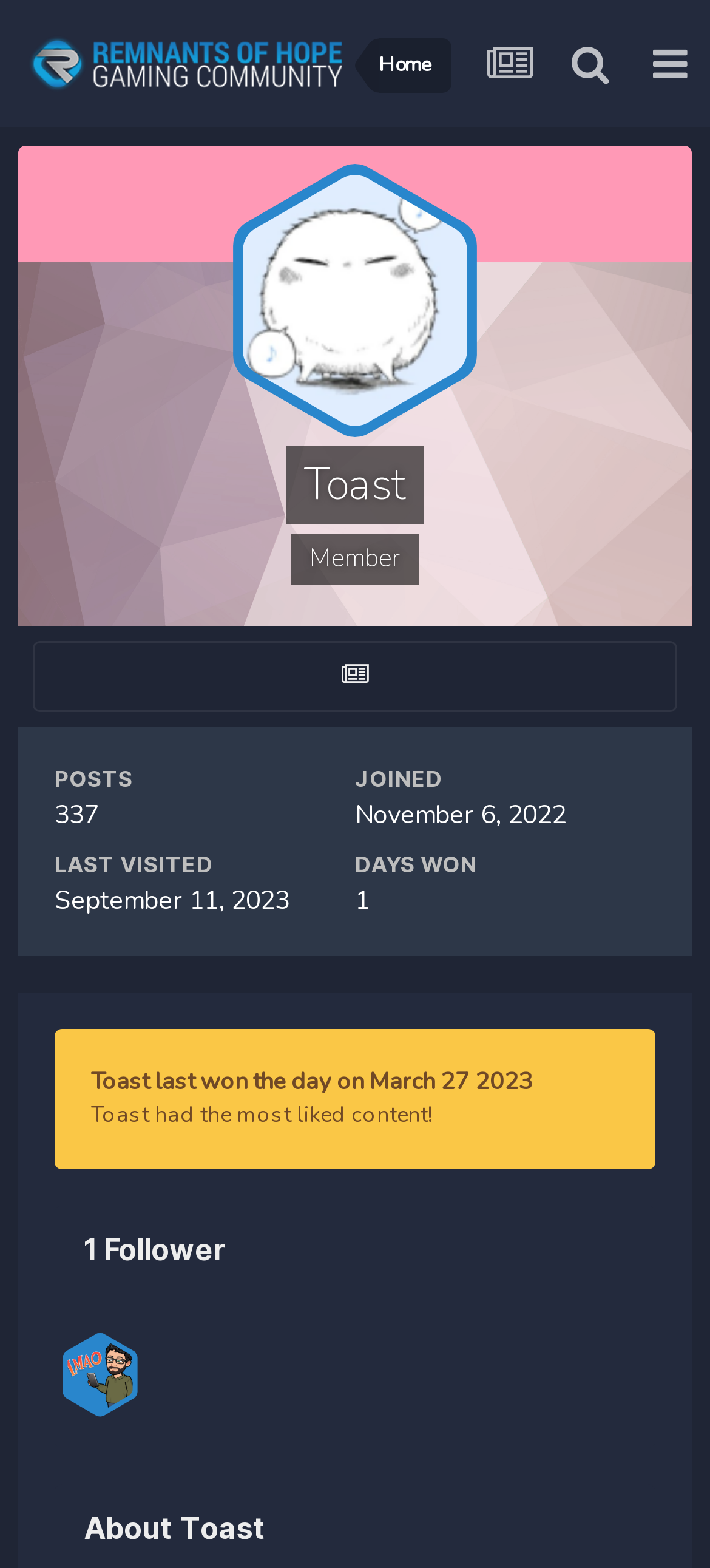Articulate a complete and detailed caption of the webpage elements.

The webpage is titled "Toast - Archives of Hope" and features a prominent link with the same title at the top left corner, accompanied by an image. To the right of this link, there are four more links: "Home", an empty link, a link with a font awesome icon, and another link with a different font awesome icon.

Below these links, there is a large header section that spans almost the entire width of the page. Within this section, there is a link, a heading that reads "Toast", a static text that says "Member", and another link with a font awesome icon. 

Further down, there are four sections with headings: "POSTS", "JOINED", "LAST VISITED", and "DAYS WON". The "POSTS" section displays the number "337". The "JOINED" section shows the date and time "11/06/22 05:55 PM", which is also written out in full as "November 6, 2022". The "LAST VISITED" section displays the date and time "09/11/23 07:21 PM", which is also written out in full as "September 11, 2023". The "DAYS WON" section has a description that explains the metric, but does not display a specific value.

Below these sections, there is a link that reads "Toast last won the day on March 27 2023" and a static text that says "Toast had the most liked content!". 

At the bottom of the page, there is a heading that reads "1 Follower" and a list item that displays the follower's name, "Ajjaxx (He/Him)", along with a link and an image.